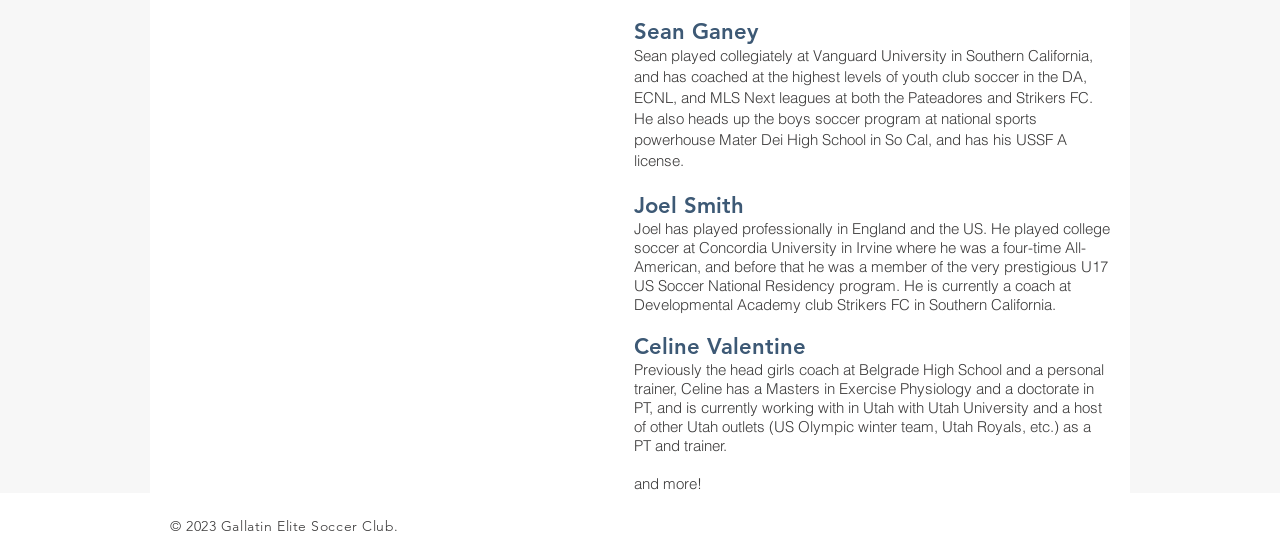What is the name of the soccer club?
Please respond to the question with as much detail as possible.

The webpage has a copyright notice at the bottom that mentions '© 2023 Gallatin Elite Soccer Club.' This suggests that the webpage is related to the Gallatin Elite Soccer Club.